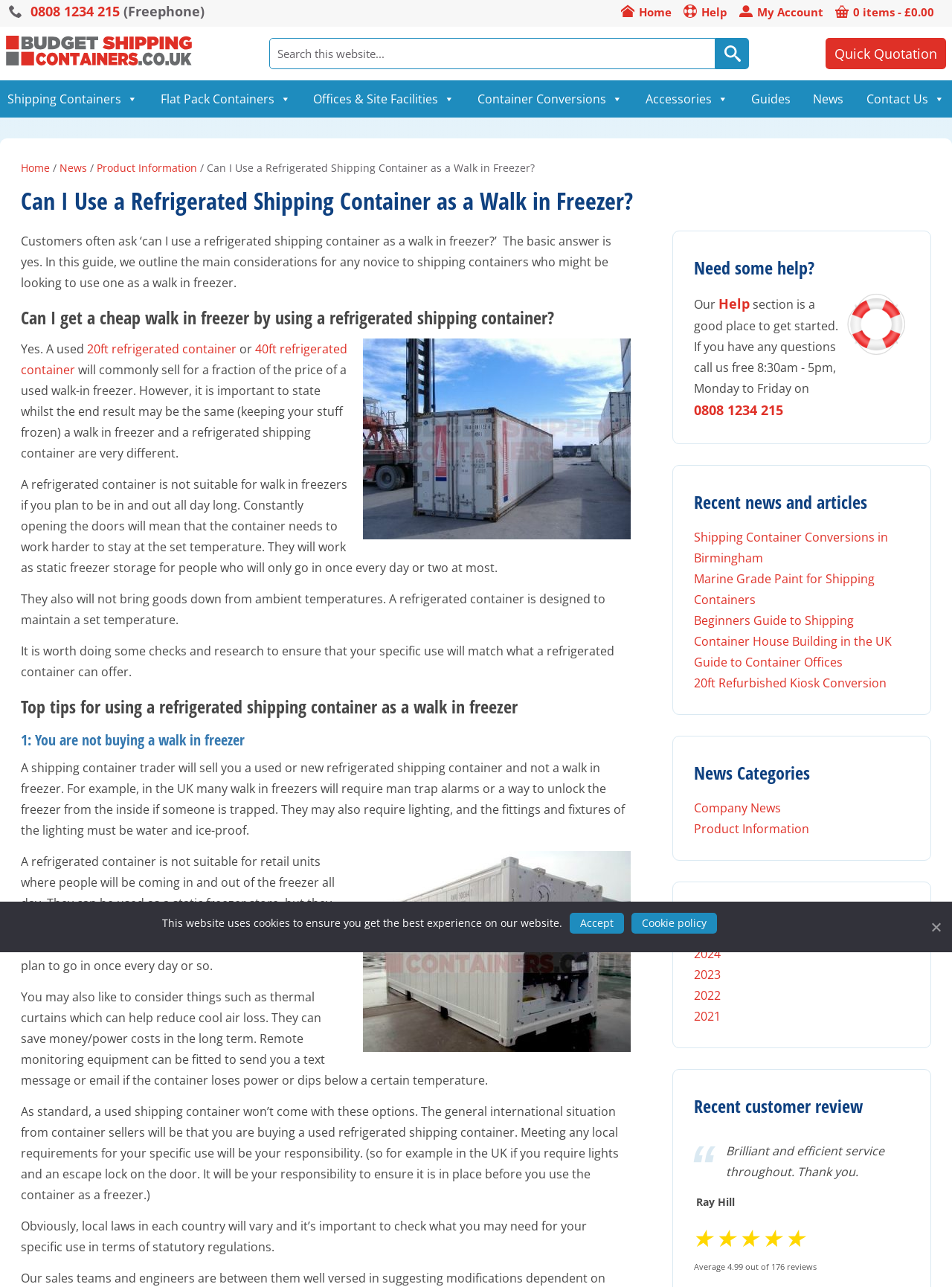Determine the bounding box for the described HTML element: "Shipping Container Conversions in Birmingham". Ensure the coordinates are four float numbers between 0 and 1 in the format [left, top, right, bottom].

[0.729, 0.411, 0.933, 0.44]